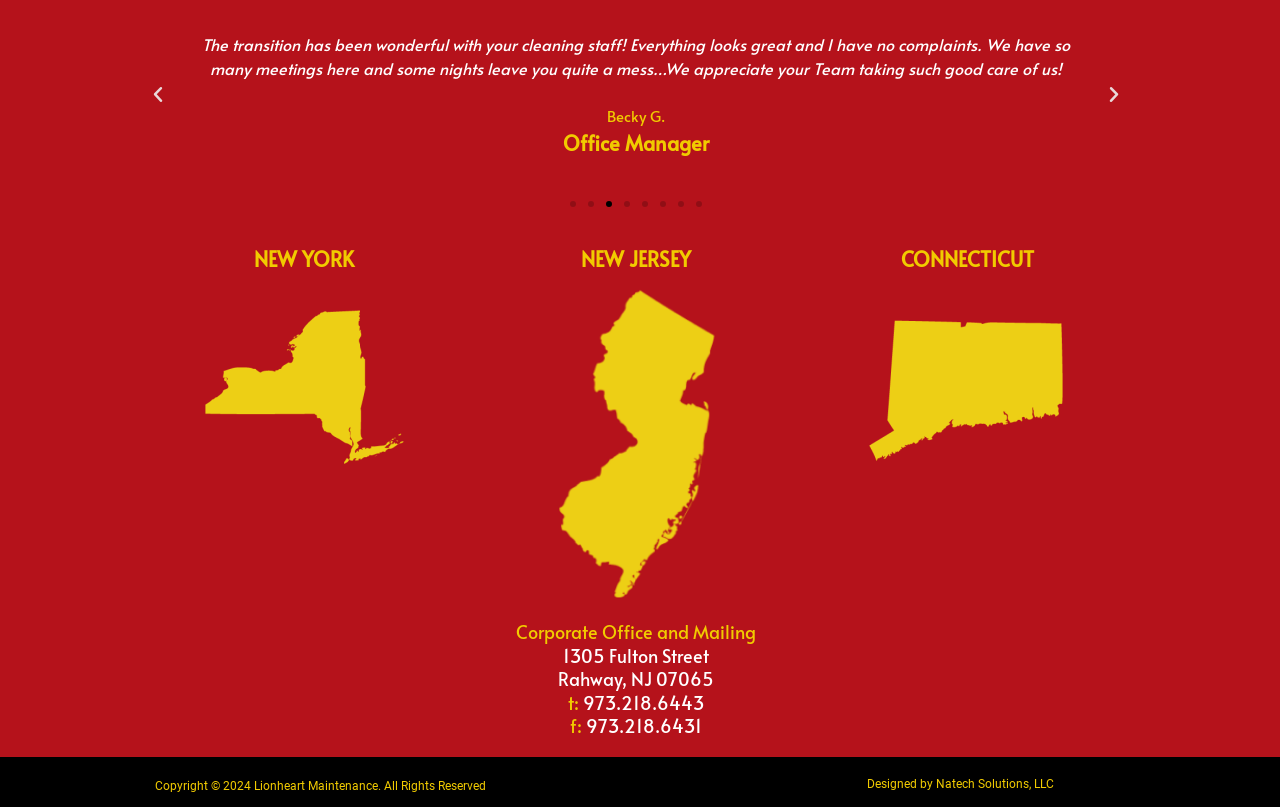Kindly respond to the following question with a single word or a brief phrase: 
How many slides are there?

8